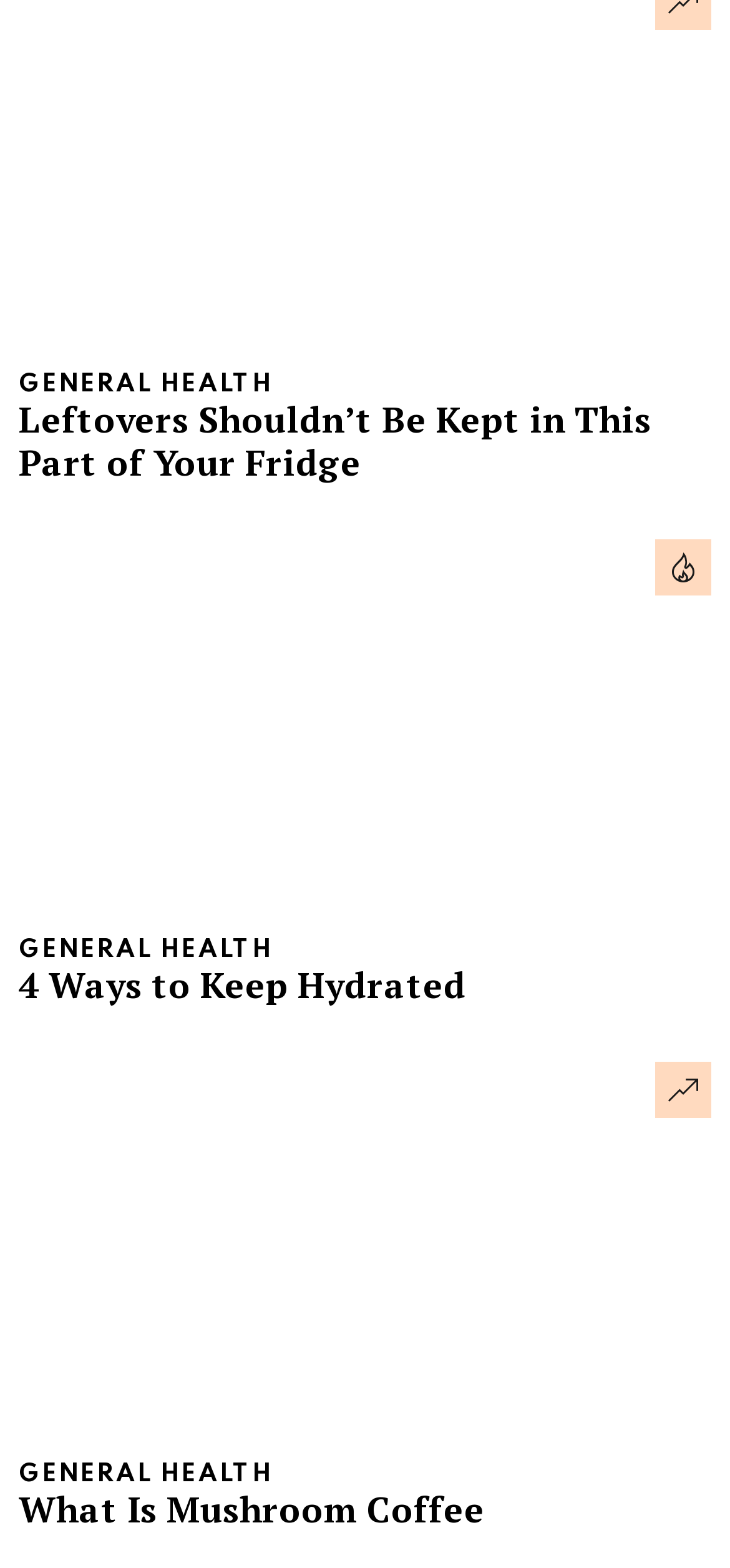Identify the bounding box coordinates for the element you need to click to achieve the following task: "Click on FLY RODS". The coordinates must be four float values ranging from 0 to 1, formatted as [left, top, right, bottom].

None